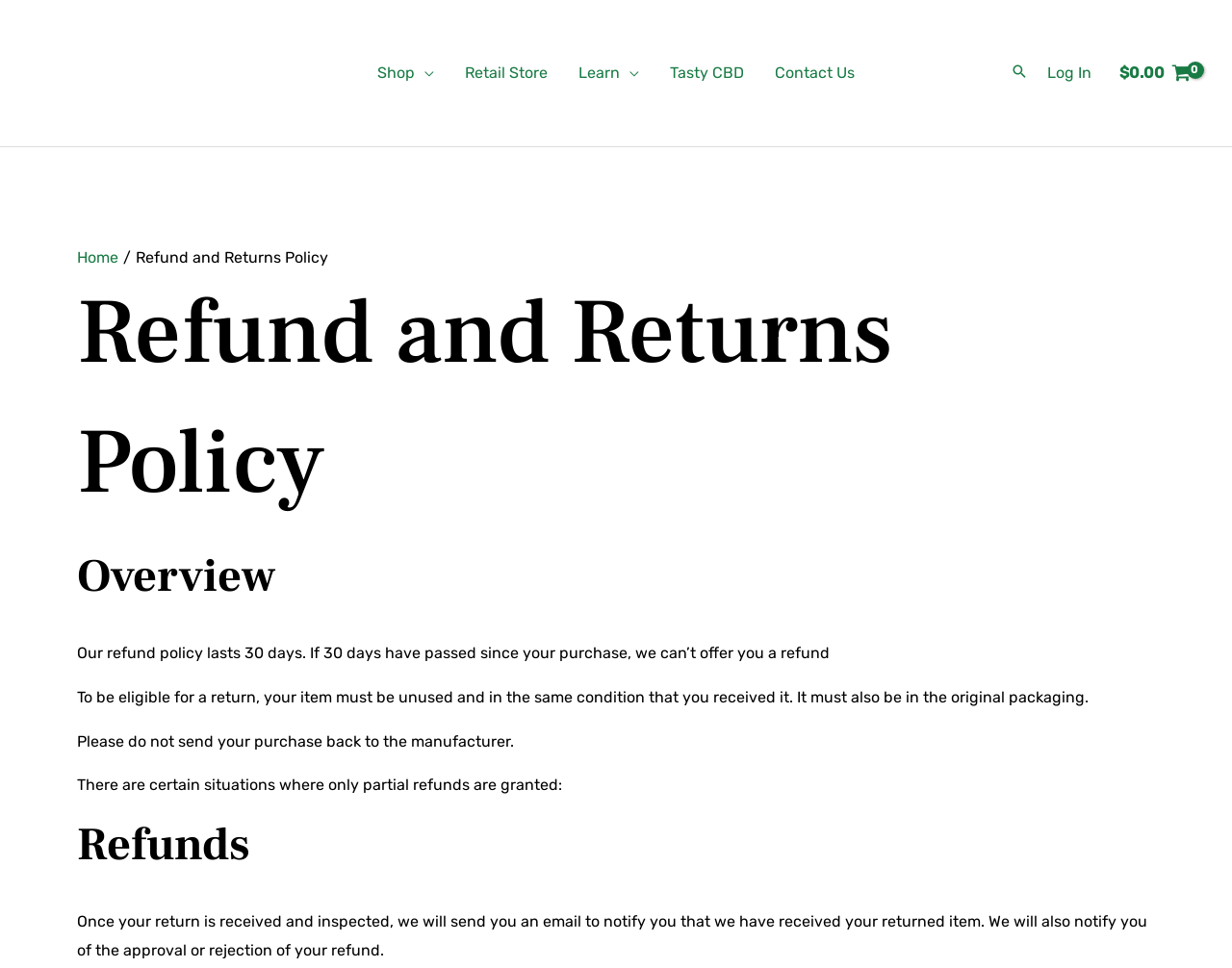Provide the bounding box coordinates of the HTML element described by the text: "Retail Store".

[0.365, 0.041, 0.457, 0.11]